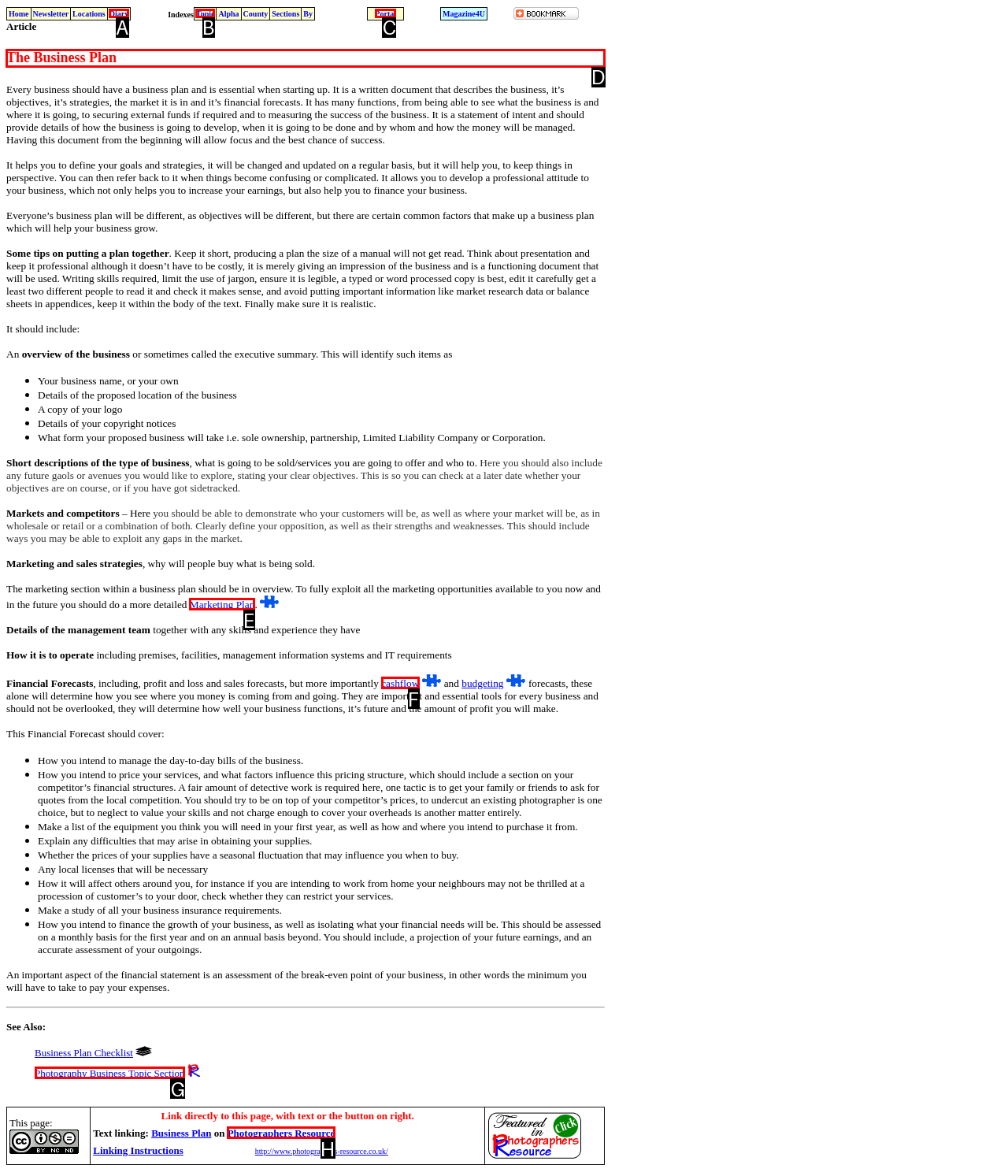Determine the HTML element to click for the instruction: Click the LOG IN link.
Answer with the letter corresponding to the correct choice from the provided options.

None